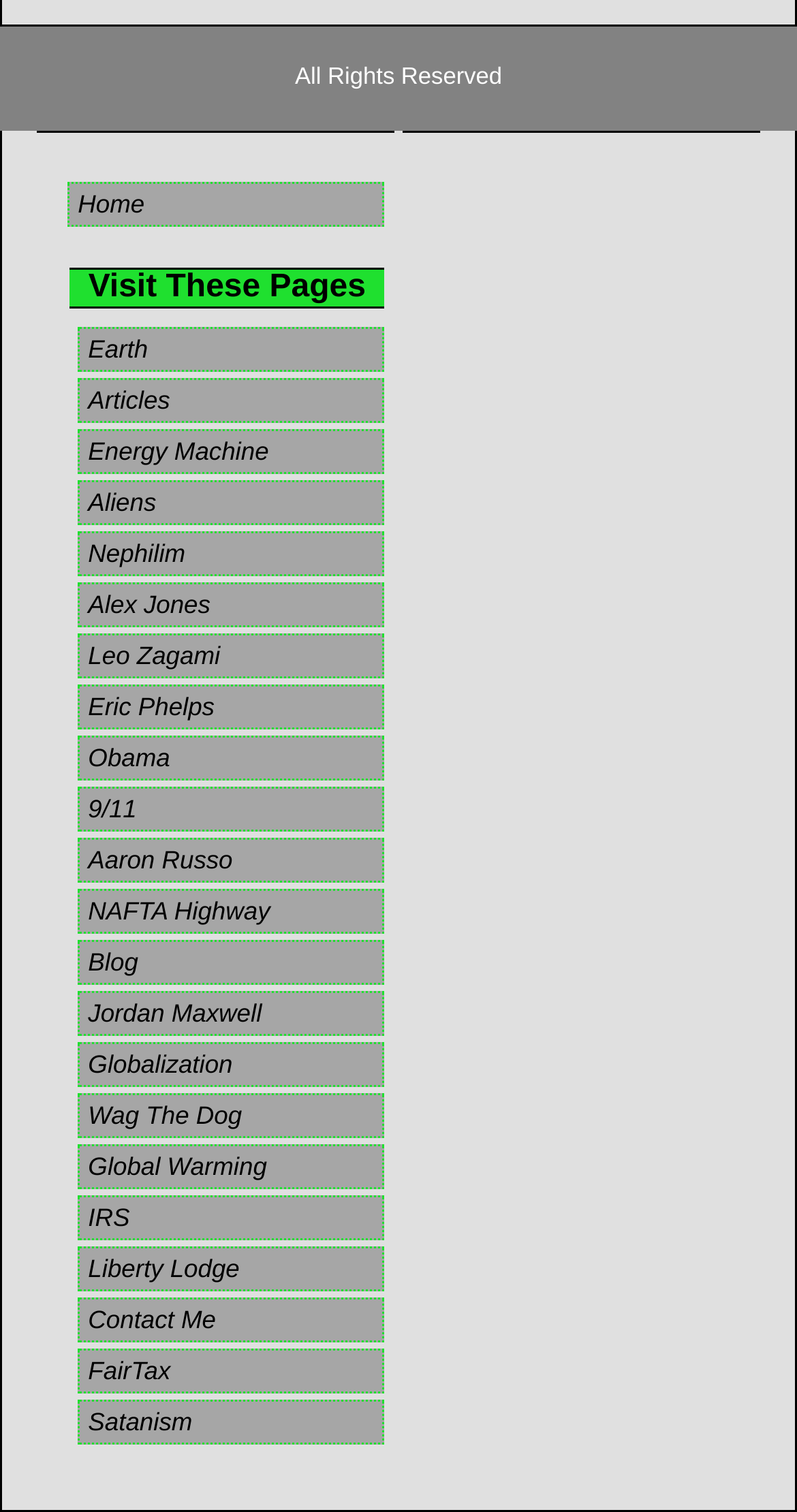How many links are available on the webpage?
Look at the image and answer the question using a single word or phrase.

44